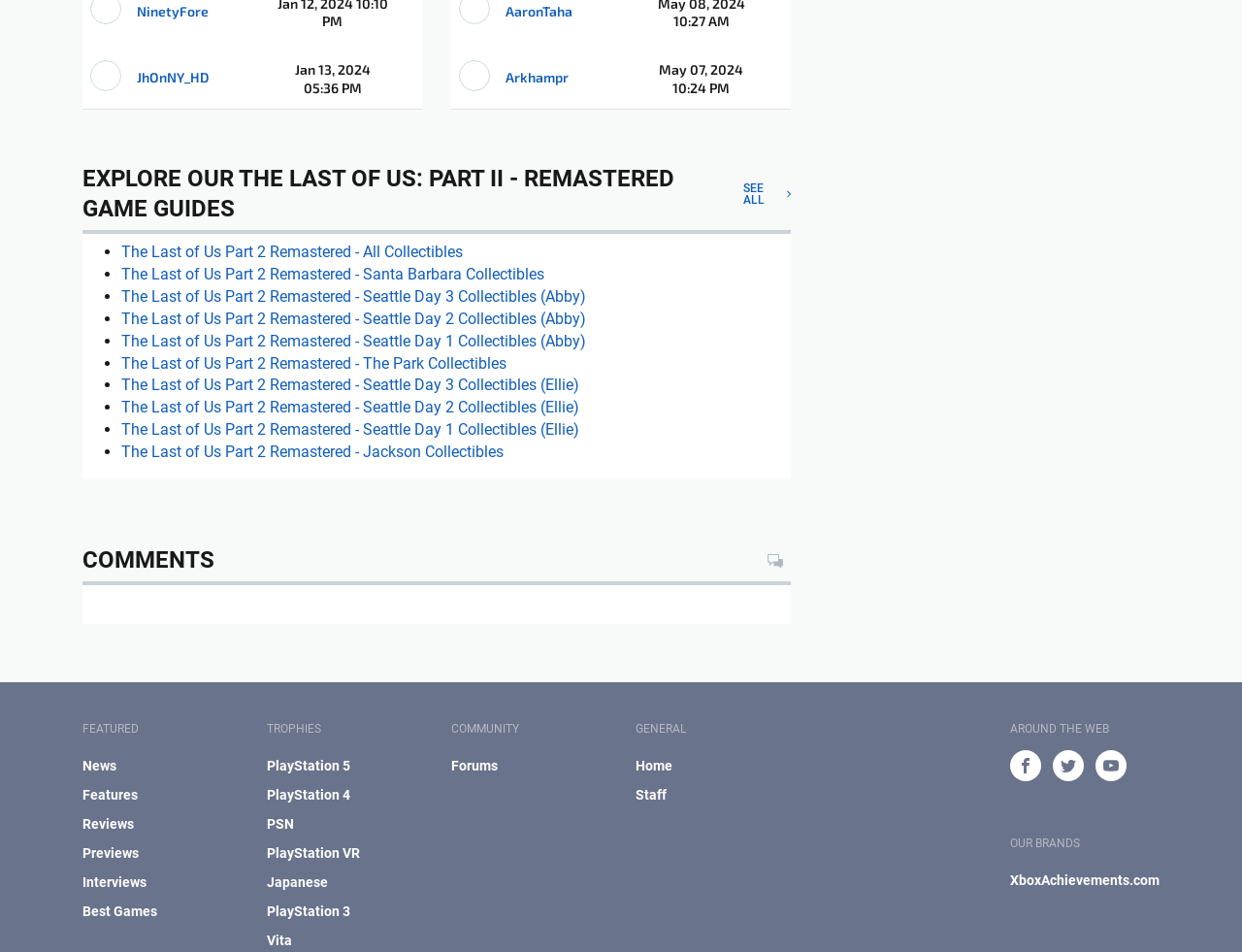Highlight the bounding box coordinates of the element you need to click to perform the following instruction: "Click on the 'SEE ALL' link."

[0.598, 0.192, 0.637, 0.216]